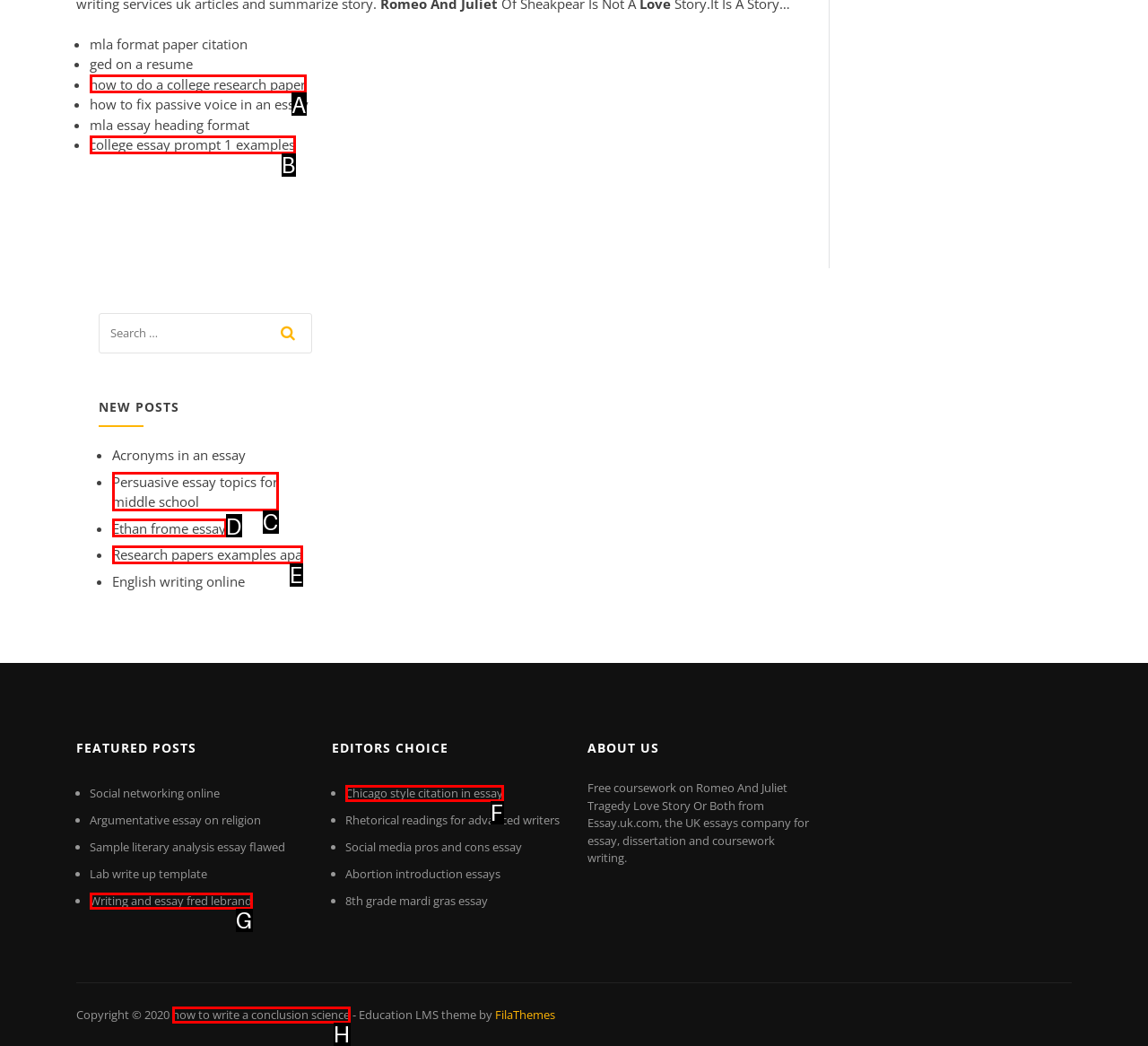Based on the description: college essay prompt 1 examples, find the HTML element that matches it. Provide your answer as the letter of the chosen option.

B